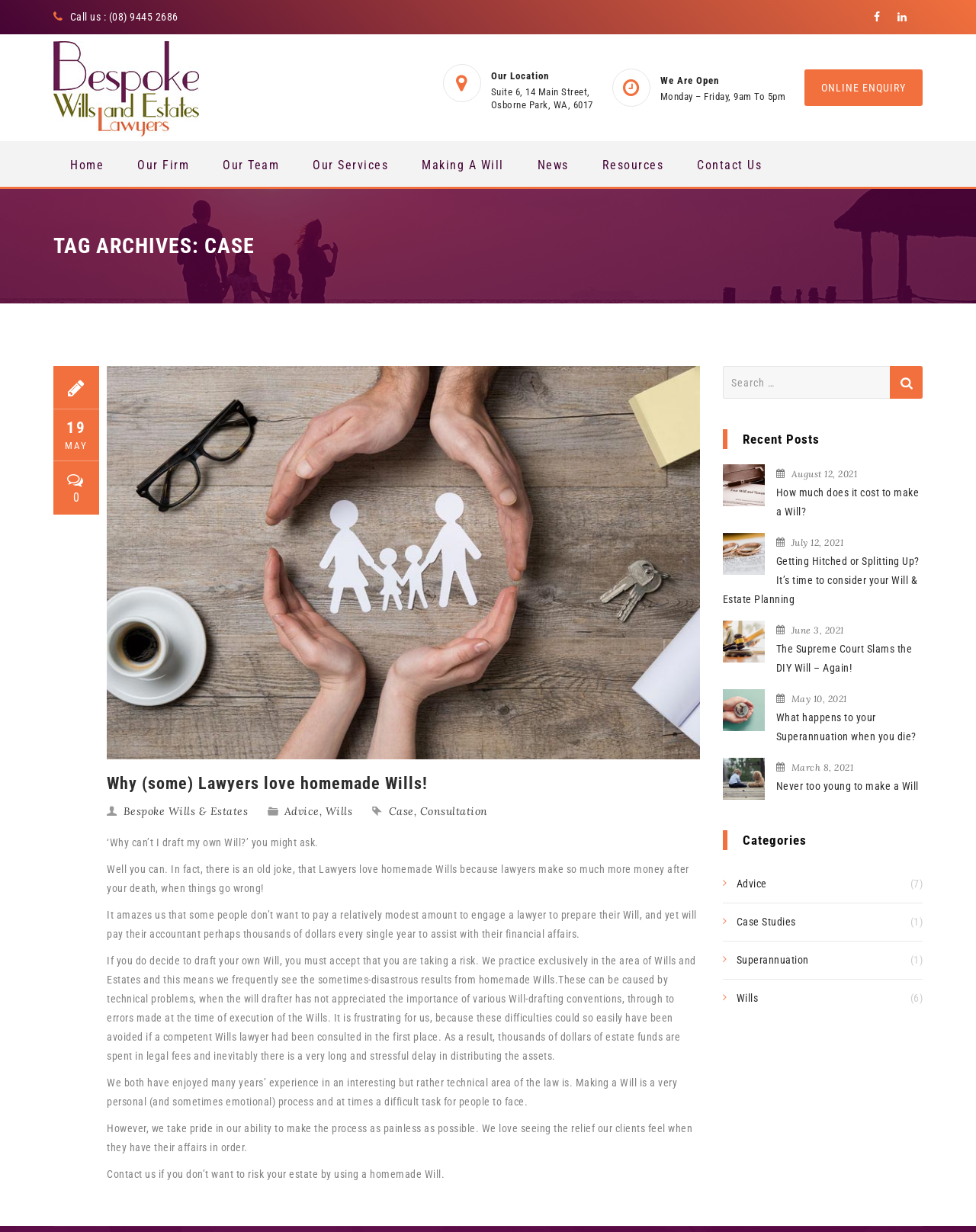What is the purpose of the search box?
Provide a concise answer using a single word or phrase based on the image.

To search for posts